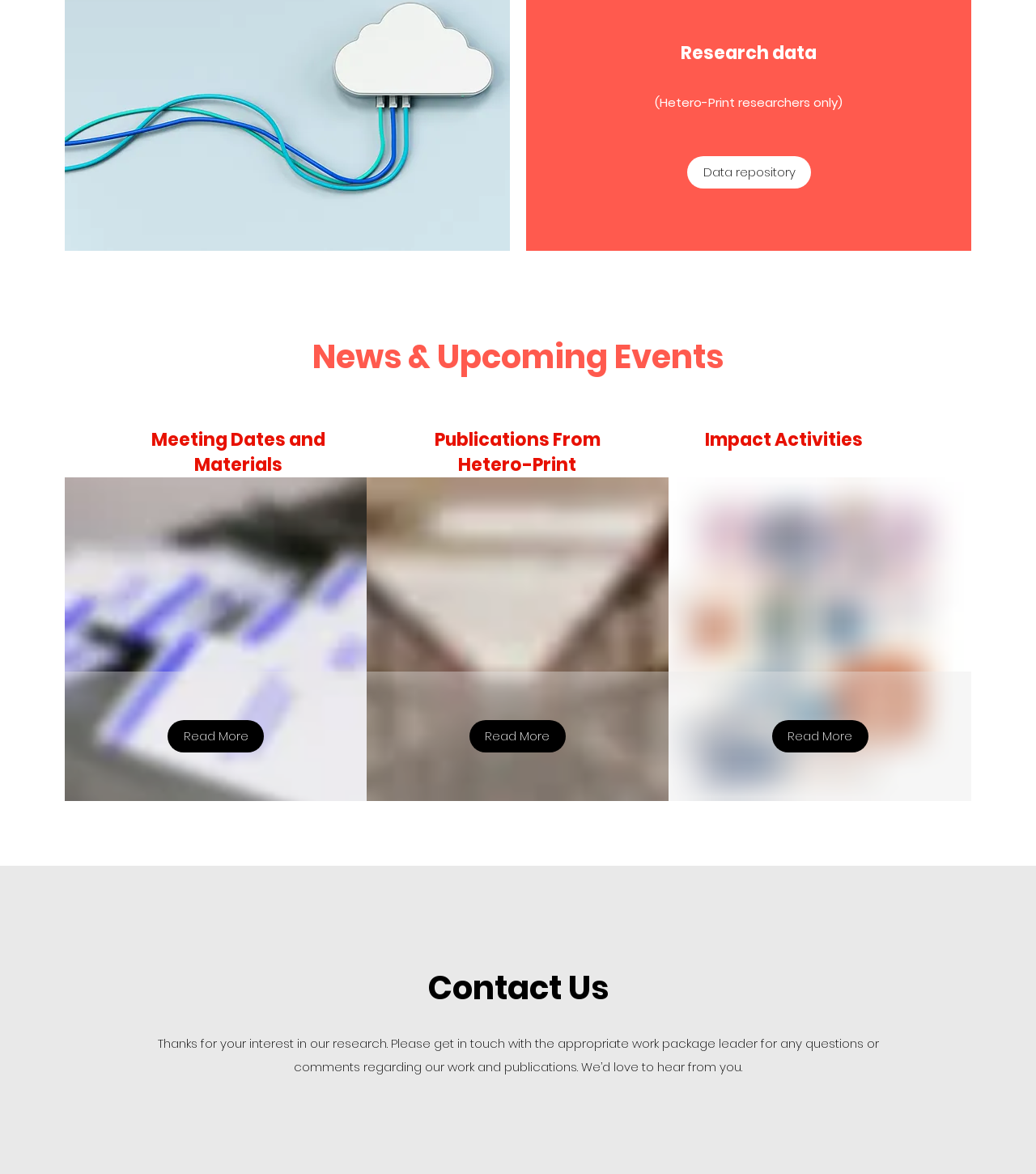How many 'Read More' links are on the webpage?
Look at the image and respond with a single word or a short phrase.

3